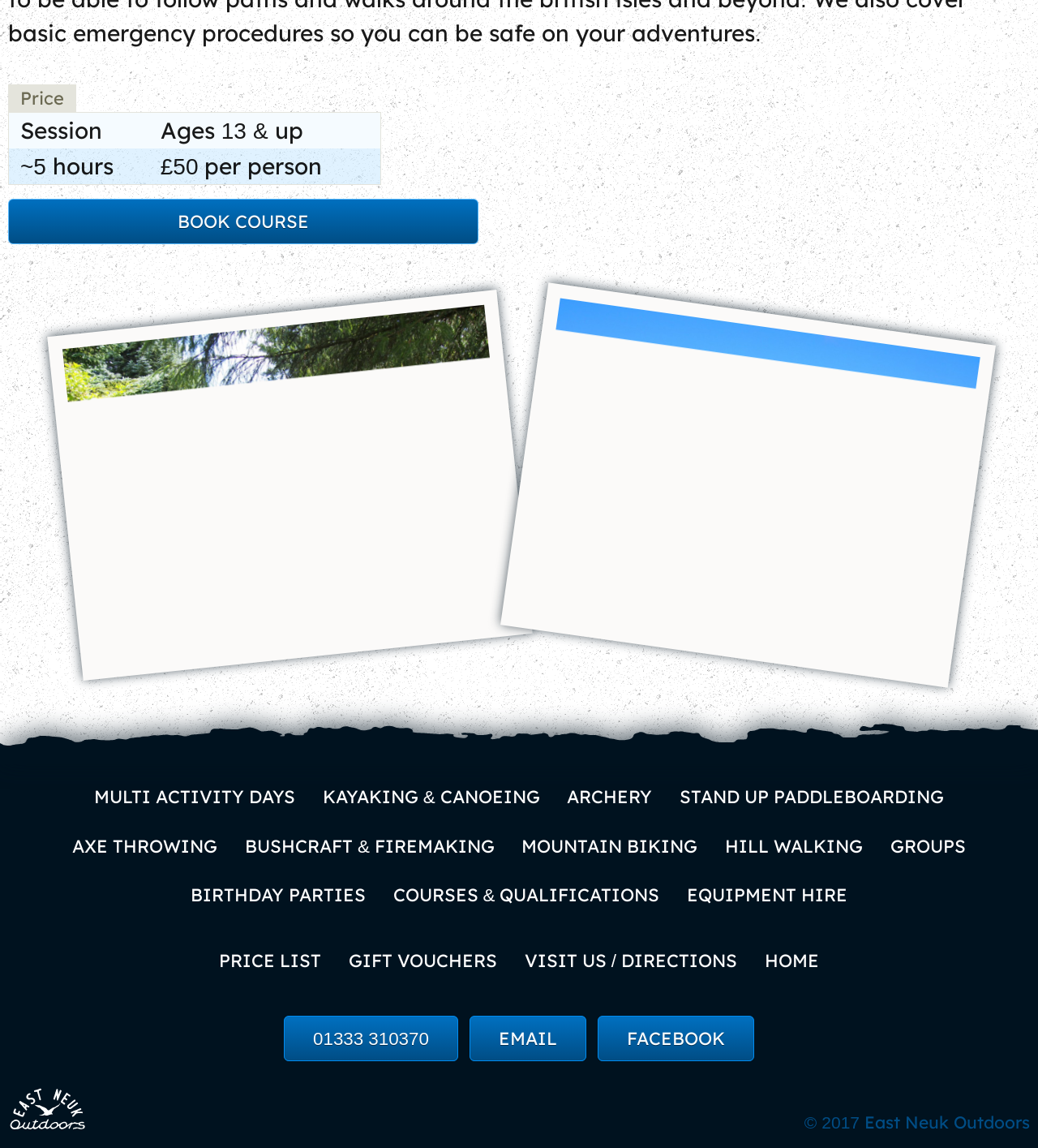Given the webpage screenshot, identify the bounding box of the UI element that matches this description: "Visit Us / Directions".

[0.492, 0.815, 0.723, 0.858]